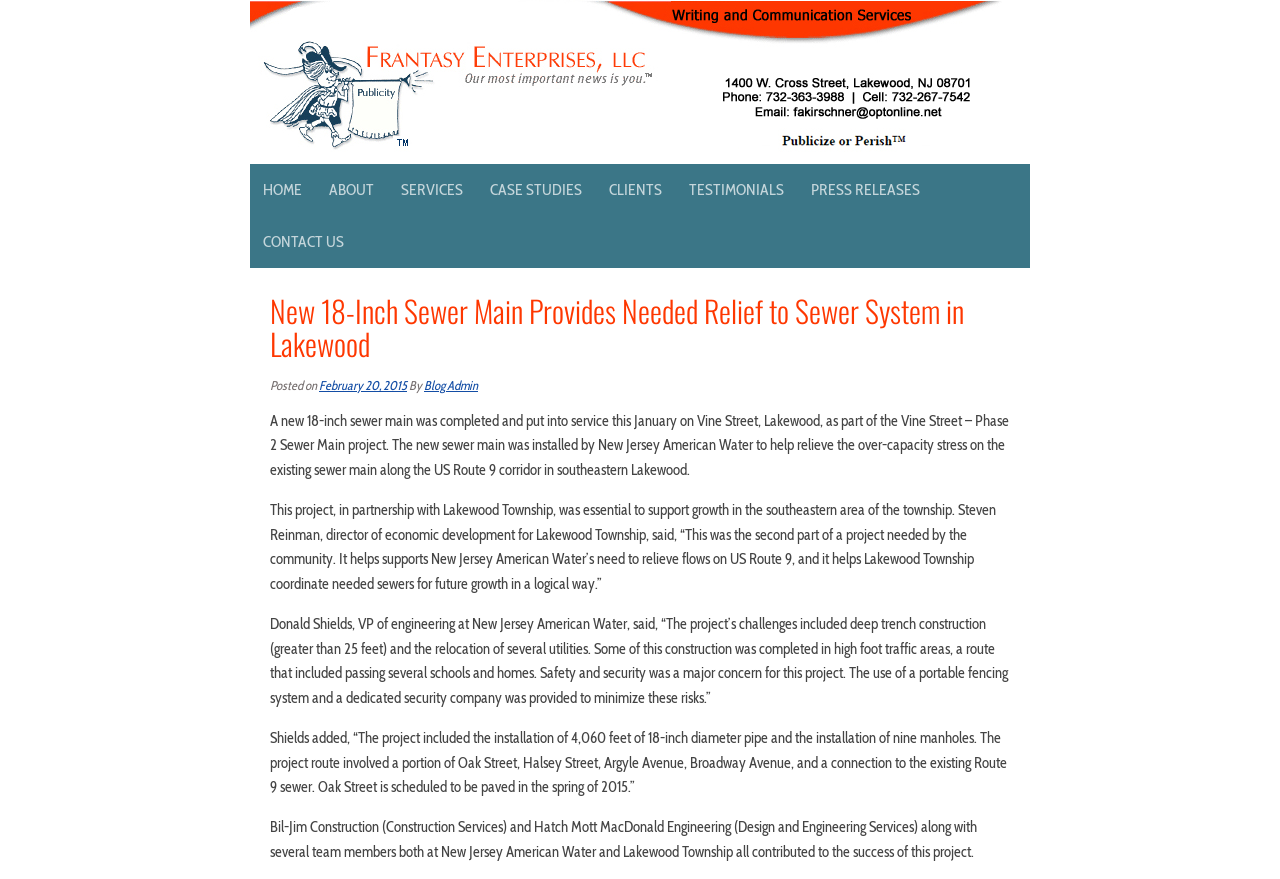Locate the bounding box for the described UI element: "About". Ensure the coordinates are four float numbers between 0 and 1, formatted as [left, top, right, bottom].

[0.247, 0.187, 0.302, 0.246]